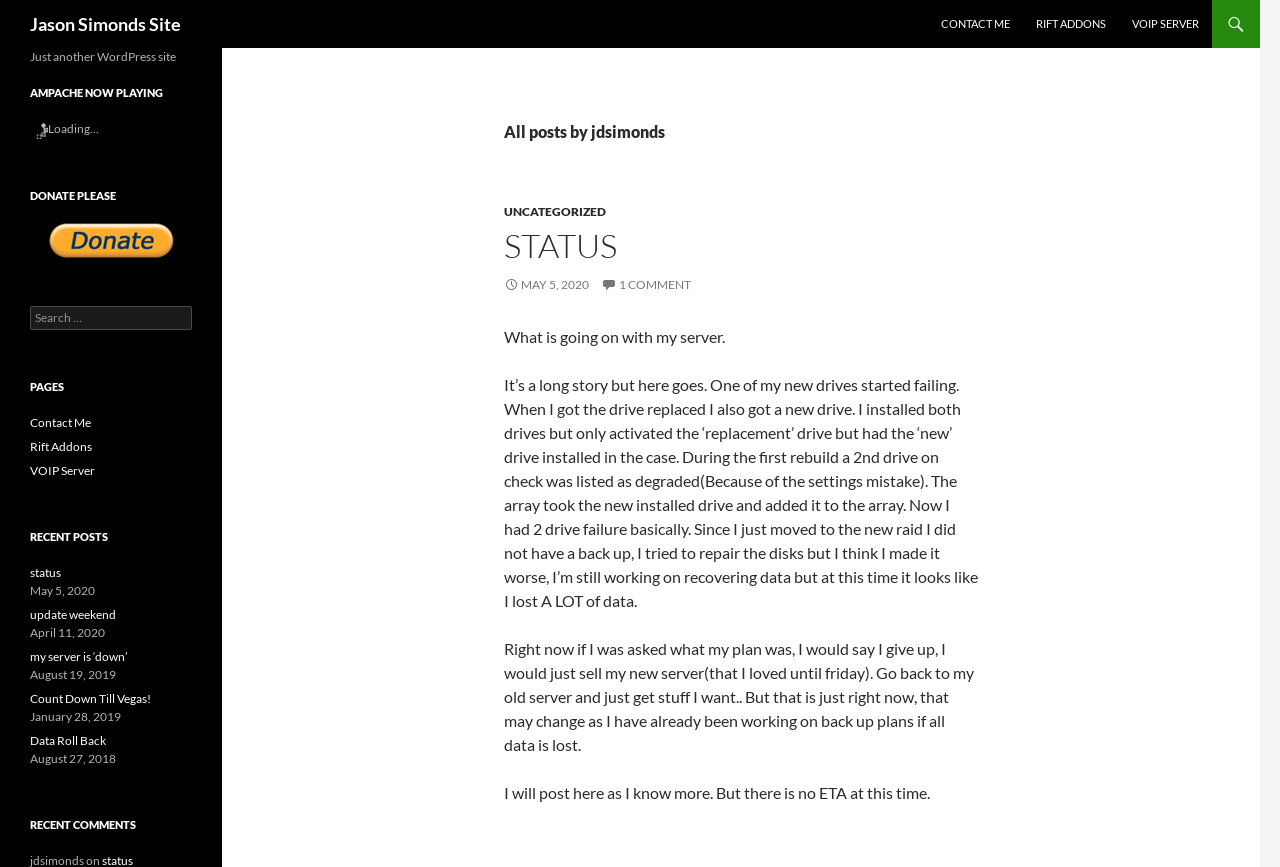Specify the bounding box coordinates of the element's area that should be clicked to execute the given instruction: "Click on CONTACT ME". The coordinates should be four float numbers between 0 and 1, i.e., [left, top, right, bottom].

[0.726, 0.0, 0.798, 0.055]